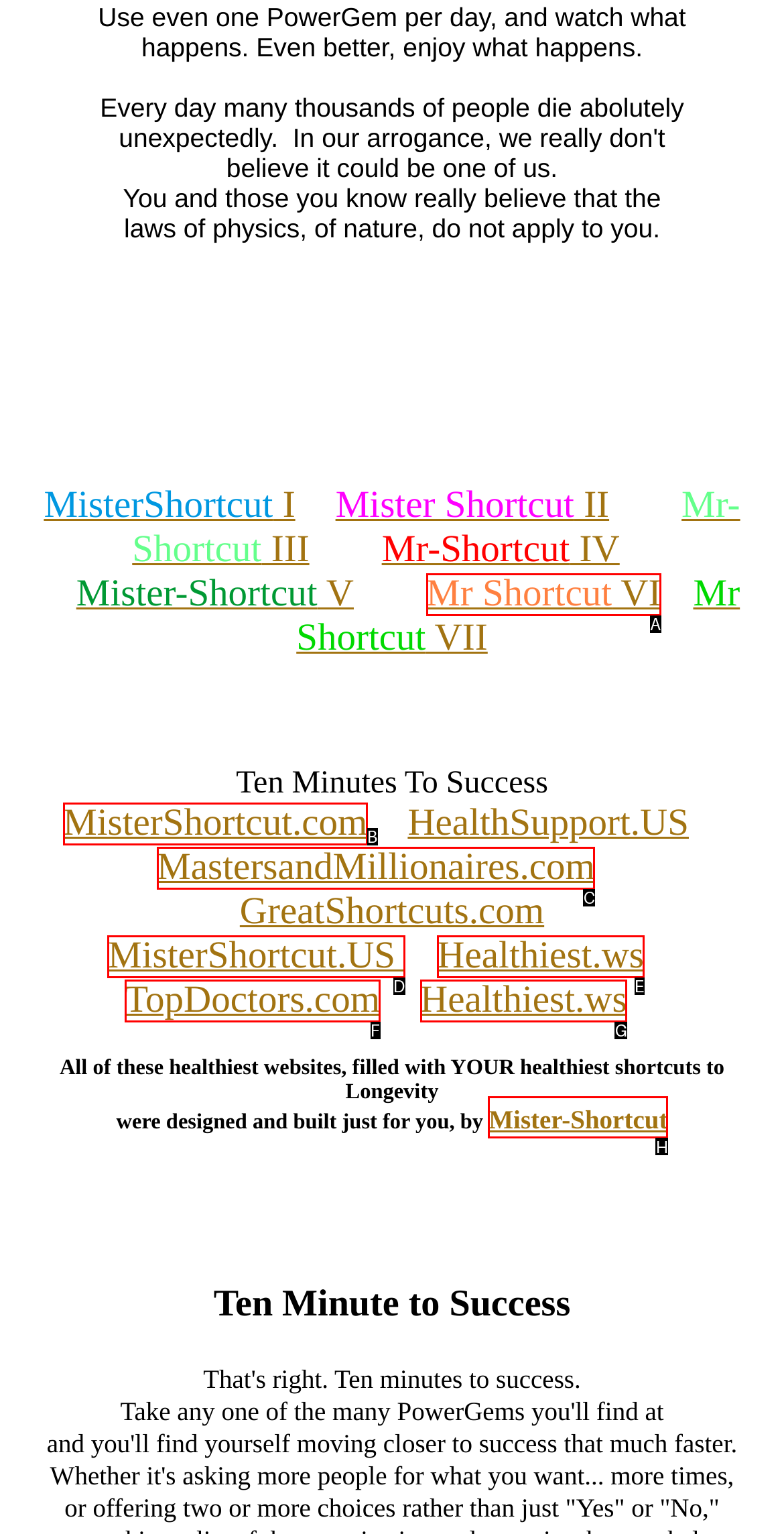Select the HTML element to finish the task: Check out Mister-Shortcut Reply with the letter of the correct option.

H